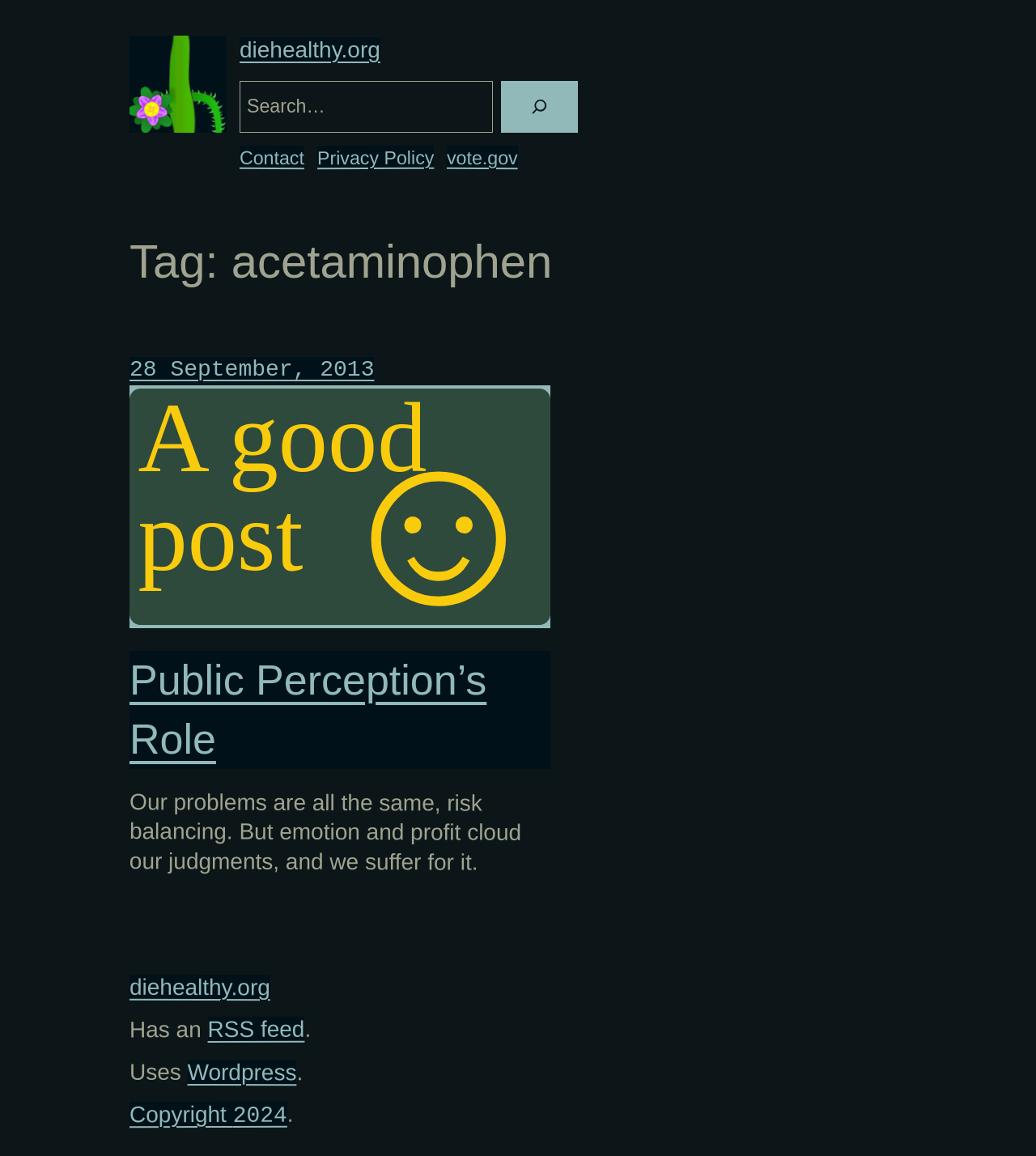Pinpoint the bounding box coordinates of the clickable element to carry out the following instruction: "Read the article about Public Perception’s Role."

[0.125, 0.563, 0.531, 0.665]